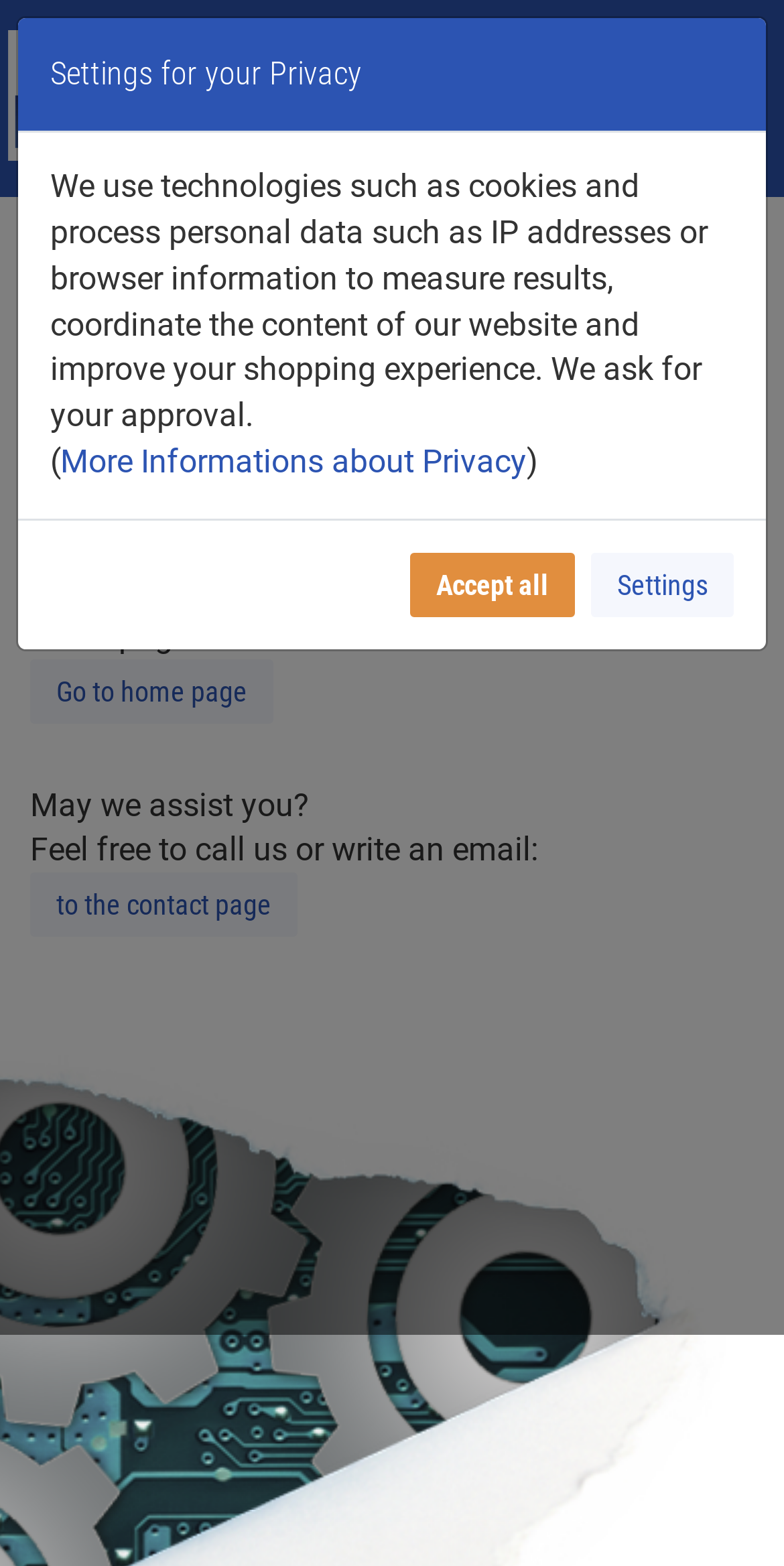Find the UI element described as: "title="ibidem"" and predict its bounding box coordinates. Ensure the coordinates are four float numbers between 0 and 1, [left, top, right, bottom].

[0.0, 0.019, 0.25, 0.103]